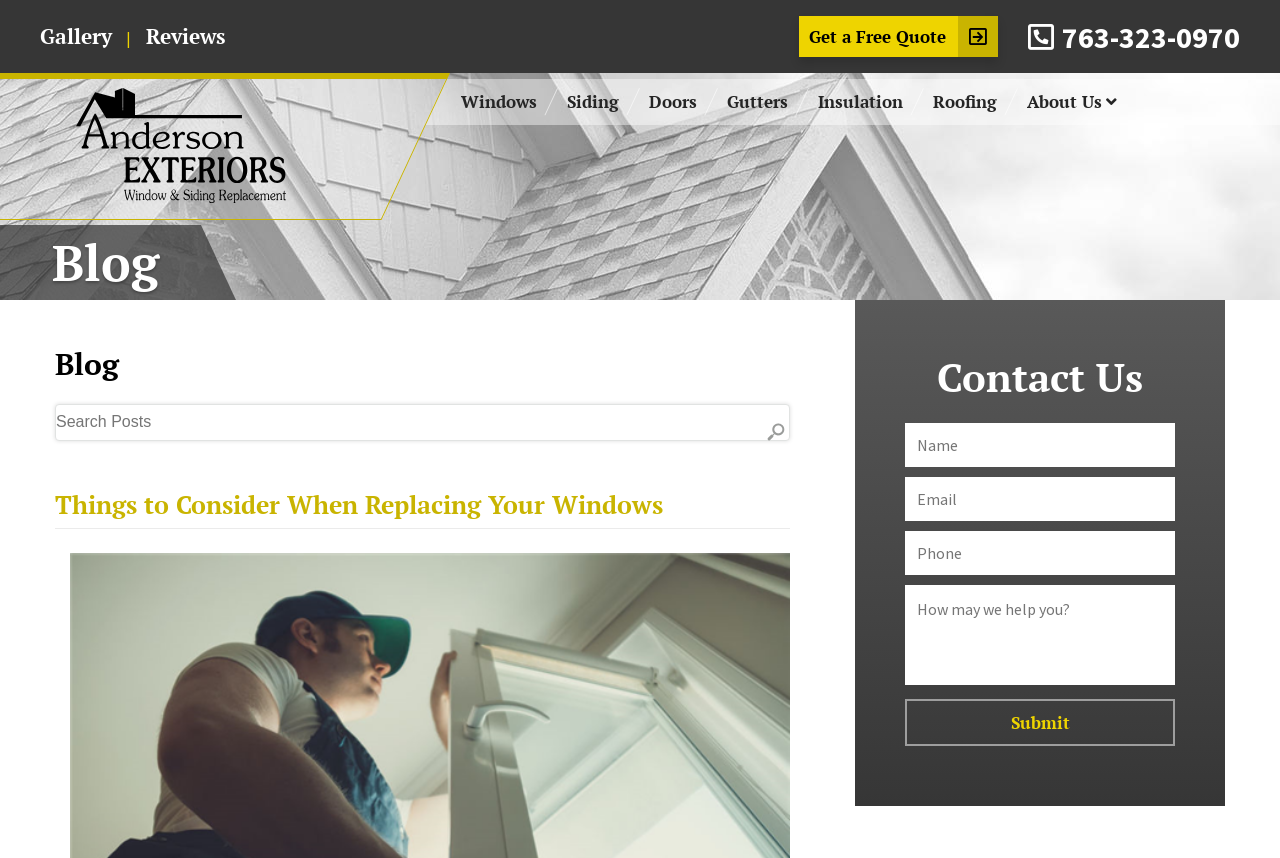Please identify the bounding box coordinates of the element on the webpage that should be clicked to follow this instruction: "Get a free quote". The bounding box coordinates should be given as four float numbers between 0 and 1, formatted as [left, top, right, bottom].

[0.624, 0.019, 0.78, 0.066]